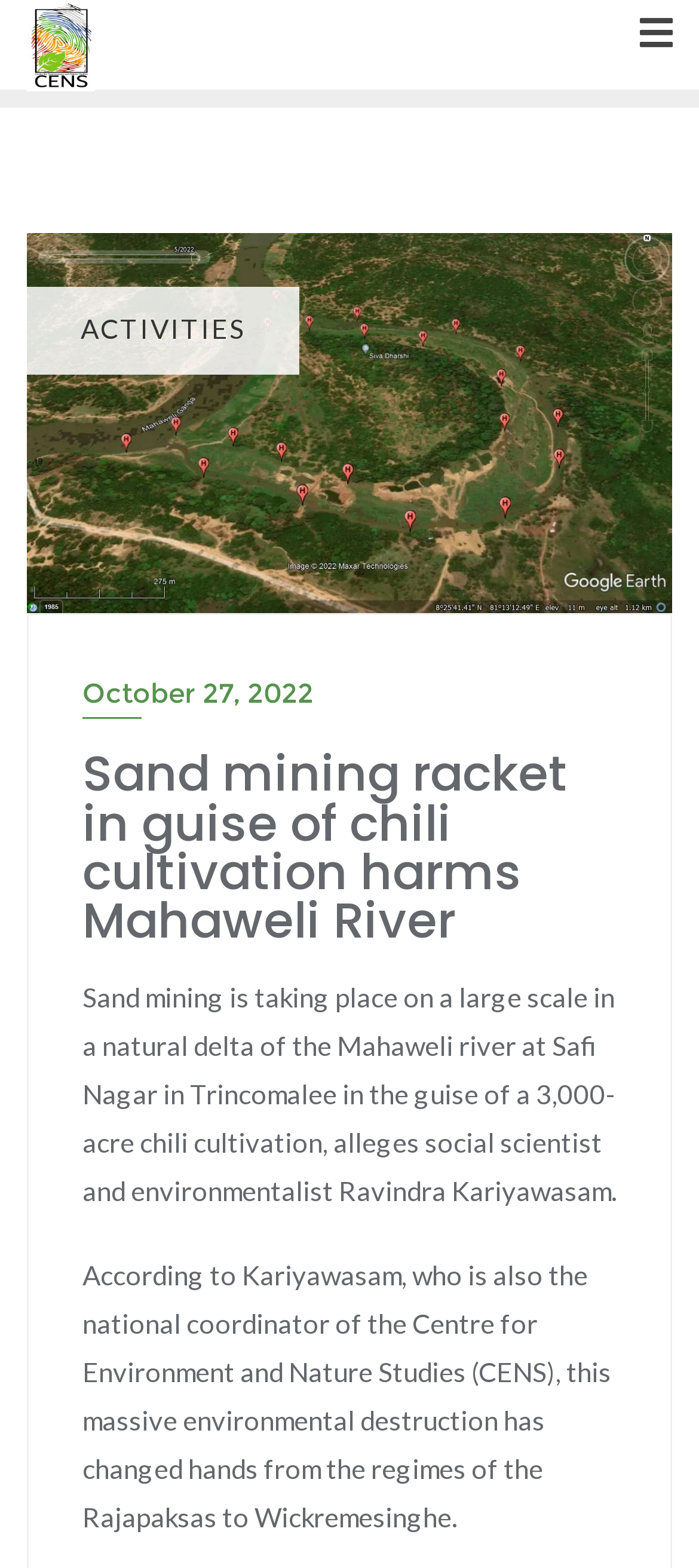Respond to the following question with a brief word or phrase:
What is the location of the alleged sand mining?

Safi Nagar in Trincomalee